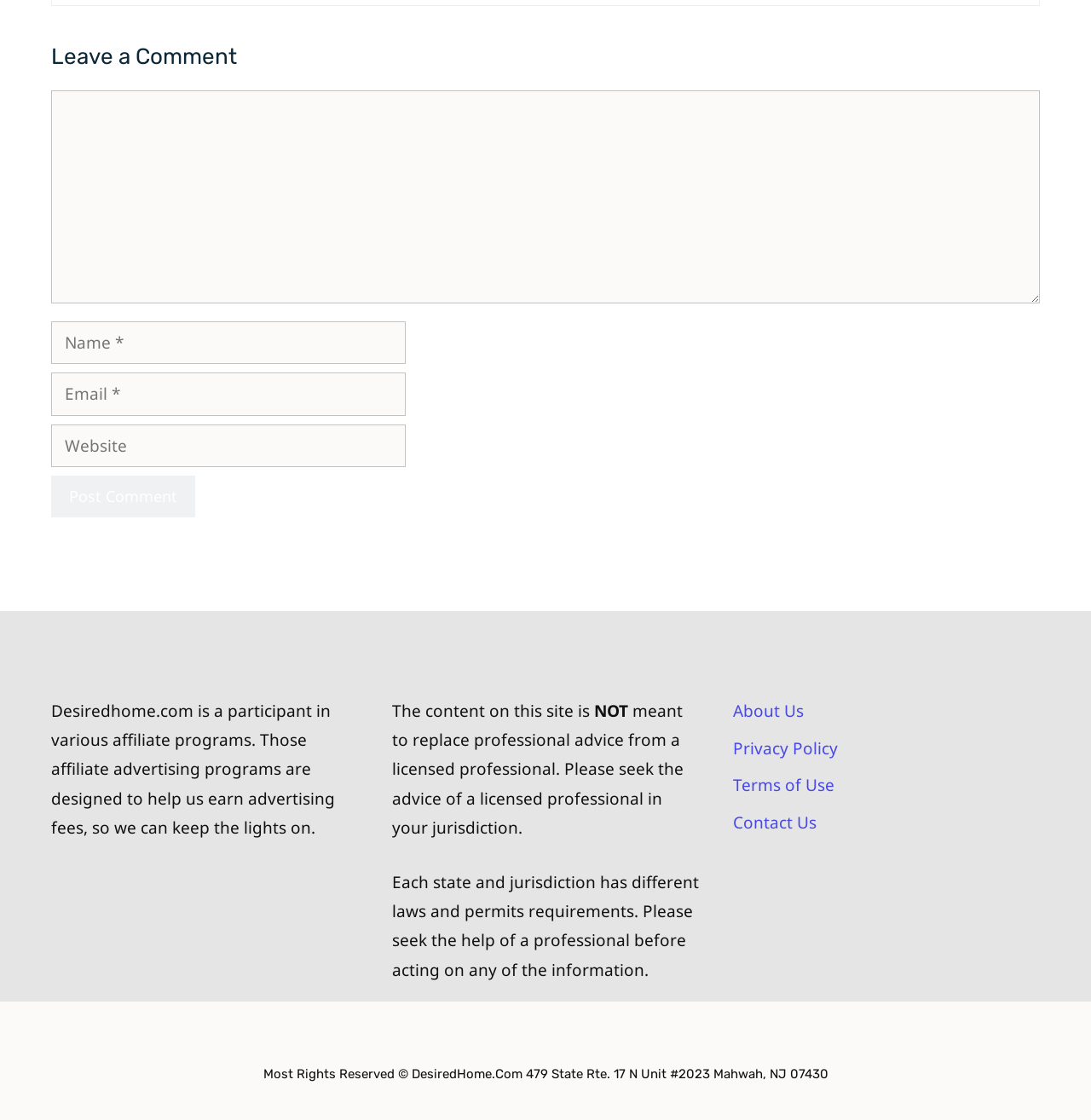From the element description: "parent_node: Comment name="url" placeholder="Website"", extract the bounding box coordinates of the UI element. The coordinates should be expressed as four float numbers between 0 and 1, in the order [left, top, right, bottom].

[0.047, 0.379, 0.372, 0.417]